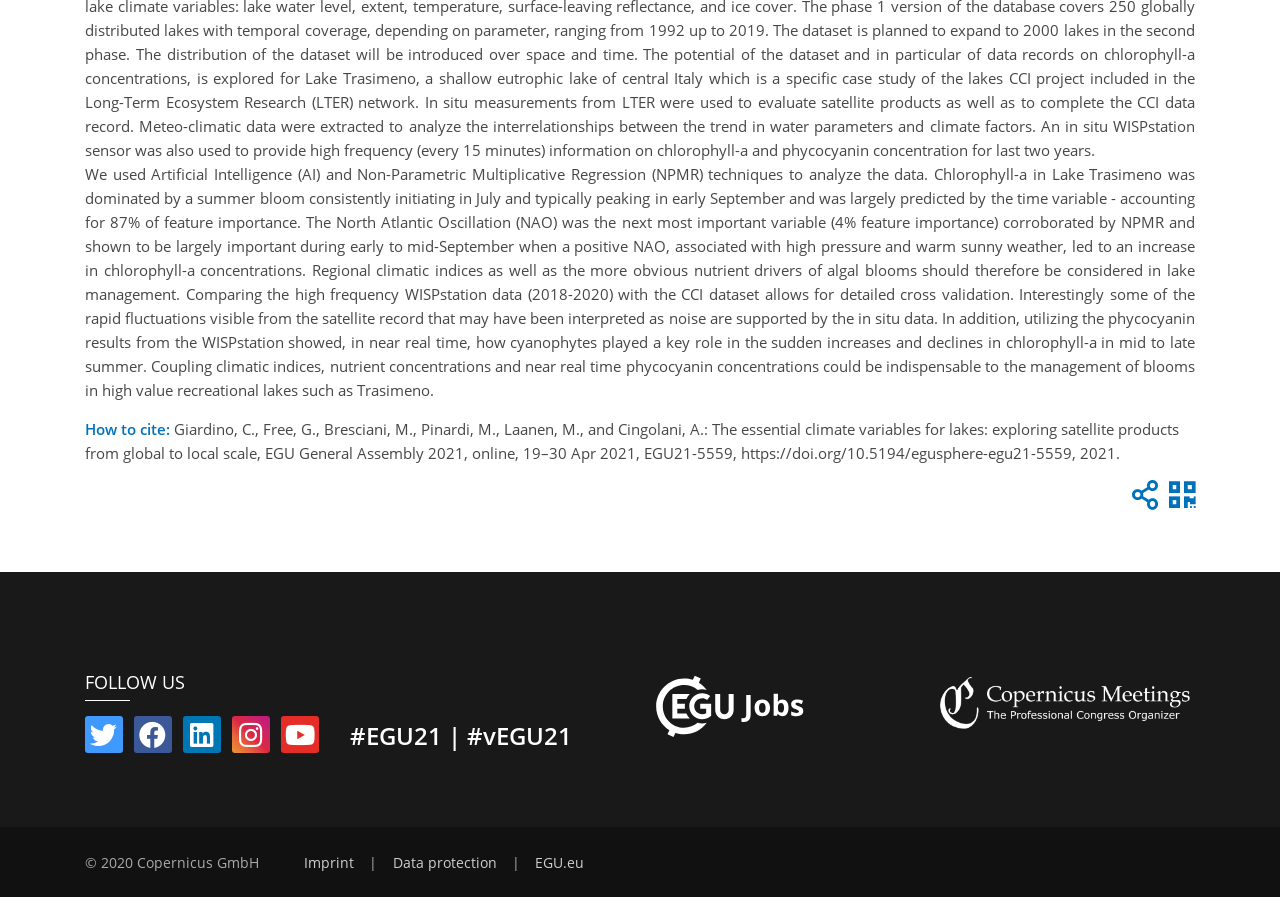Extract the bounding box coordinates for the HTML element that matches this description: "title="Find us on LinkedIn"". The coordinates should be four float numbers between 0 and 1, i.e., [left, top, right, bottom].

[0.143, 0.813, 0.172, 0.835]